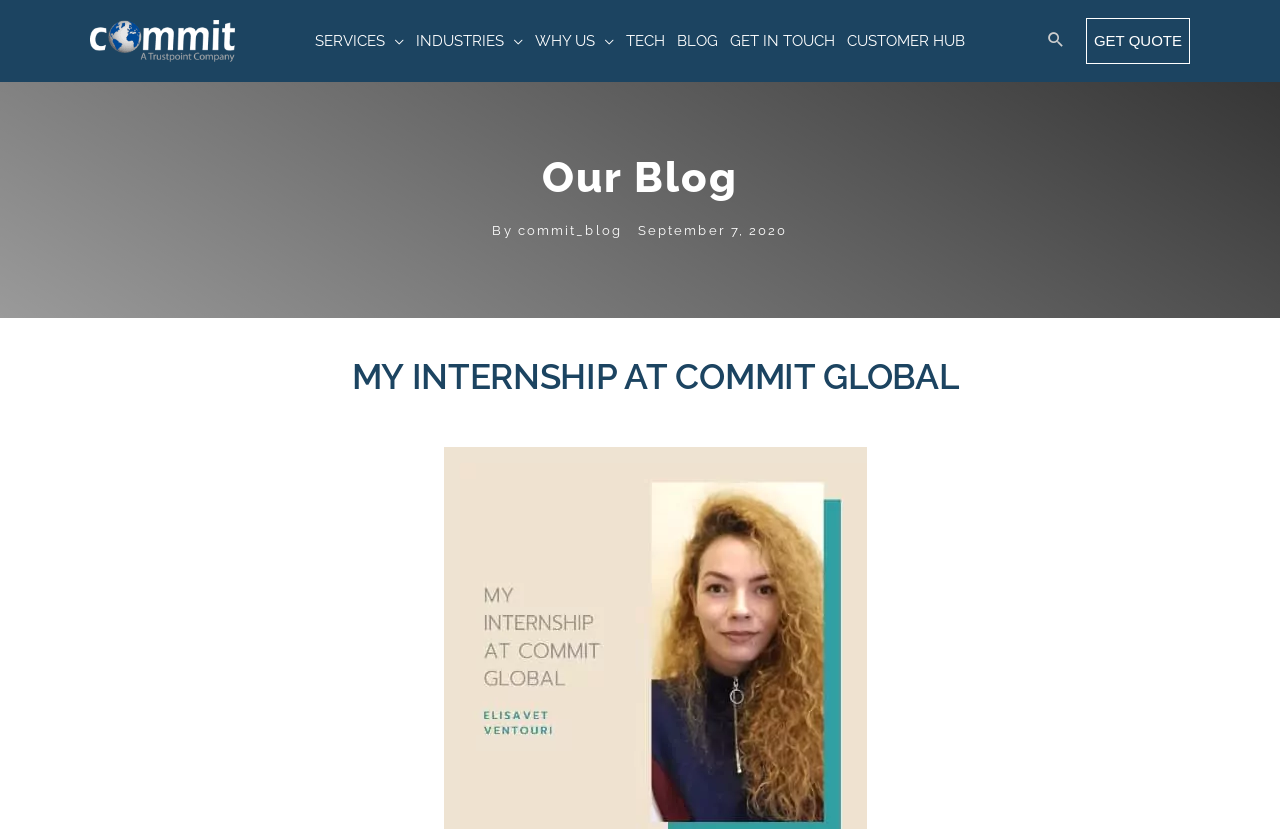Extract the main title from the webpage and generate its text.

MY INTERNSHIP AT COMMIT GLOBAL